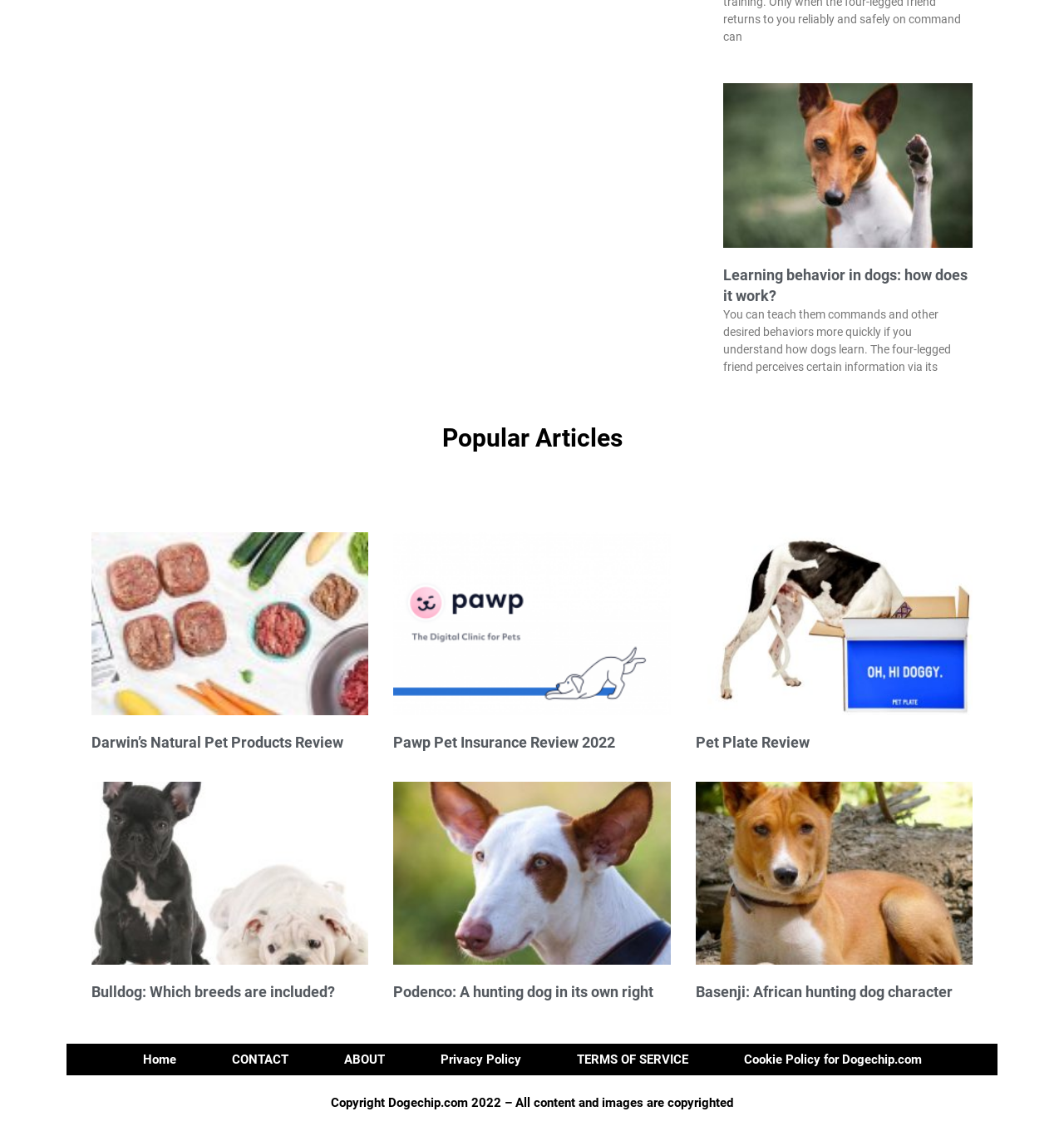Please provide a comprehensive response to the question below by analyzing the image: 
What is the year of copyright for the webpage content?

At the bottom of the webpage, there is a static text 'Copyright Dogechip.com 2022 – All content and images are copyrighted', which indicates that the year of copyright for the webpage content is 2022.